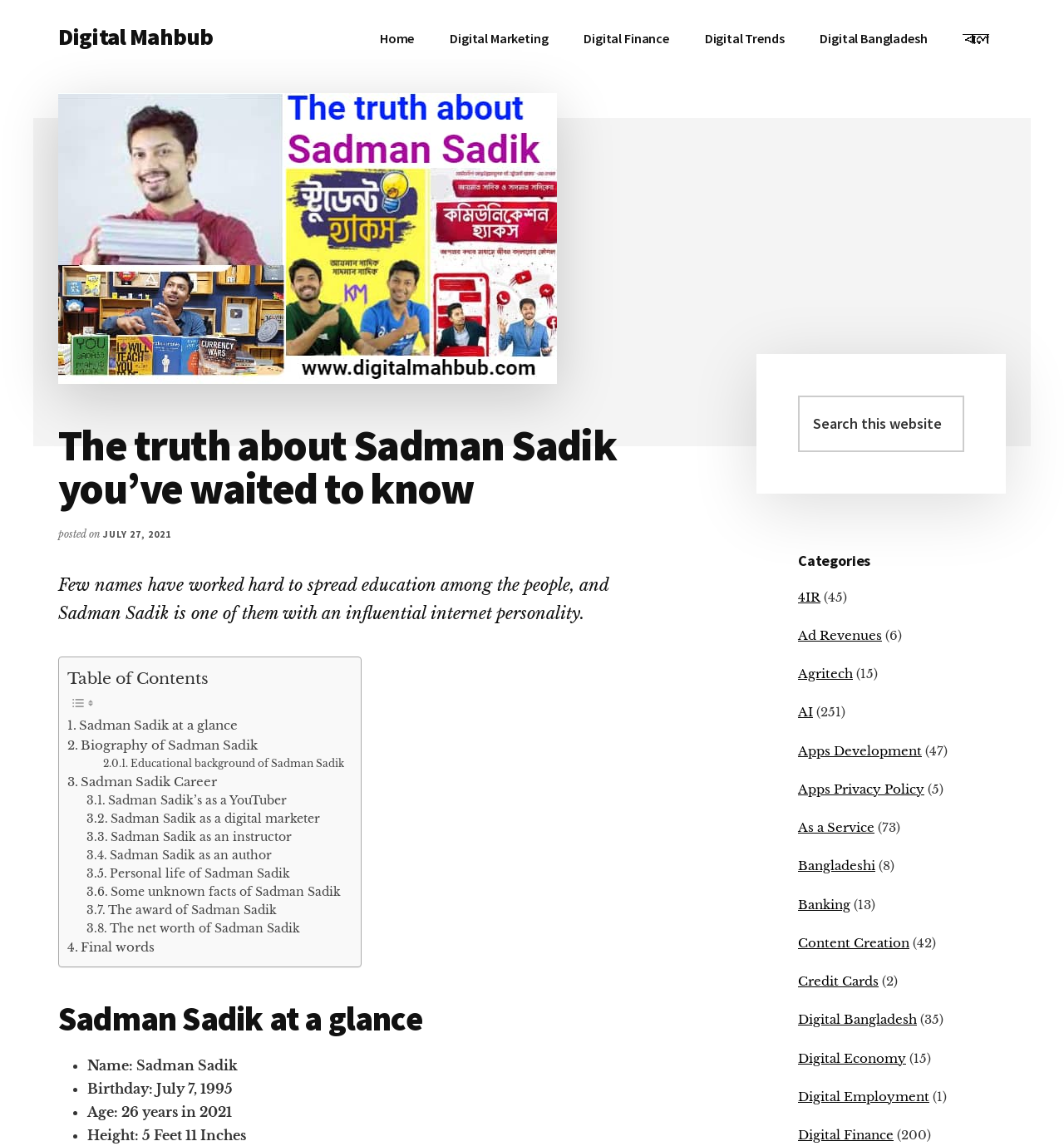Locate the bounding box coordinates of the clickable region to complete the following instruction: "Click on the 'Home' link."

[0.341, 0.015, 0.405, 0.052]